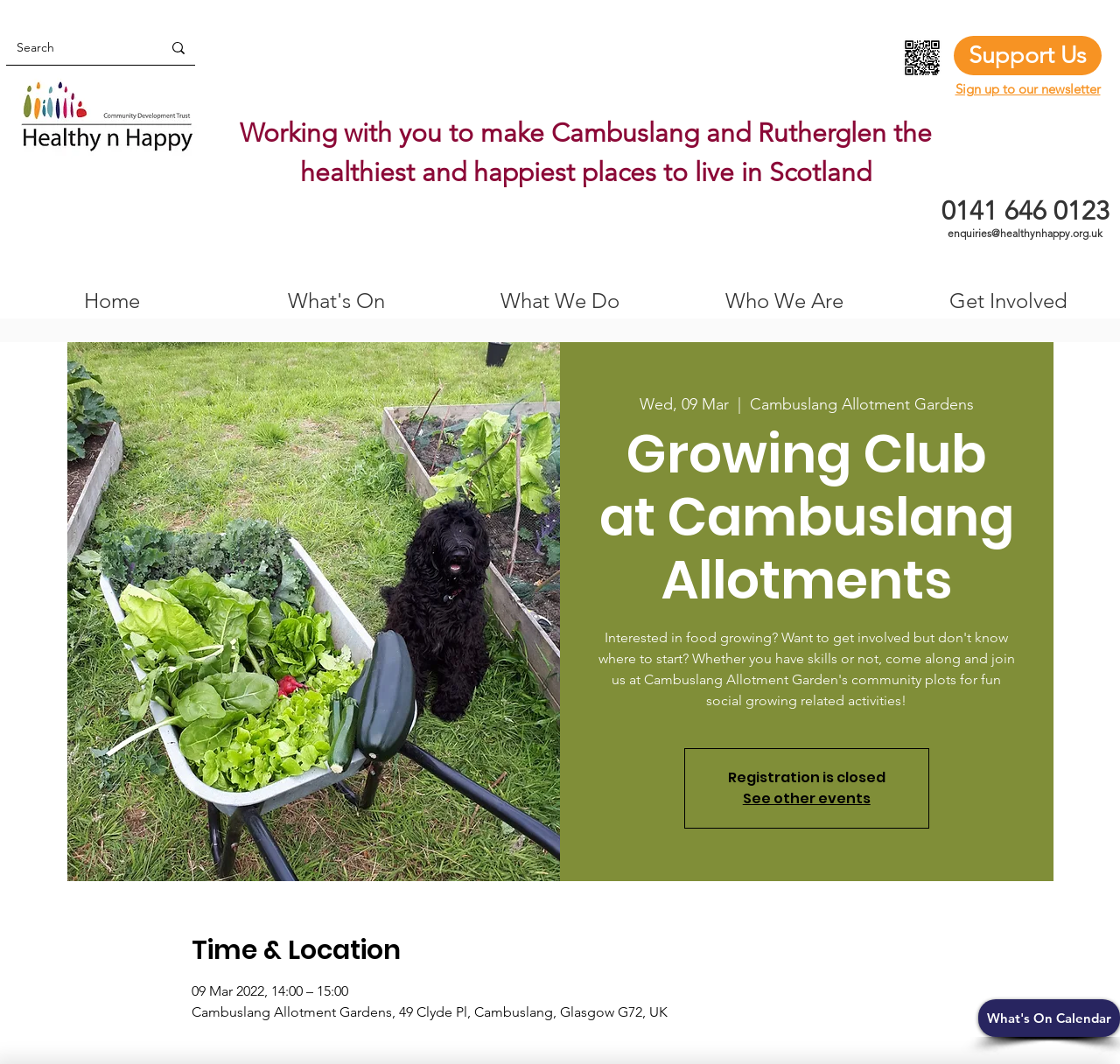Please find the bounding box coordinates of the element that needs to be clicked to perform the following instruction: "Support Us". The bounding box coordinates should be four float numbers between 0 and 1, represented as [left, top, right, bottom].

[0.852, 0.034, 0.984, 0.071]